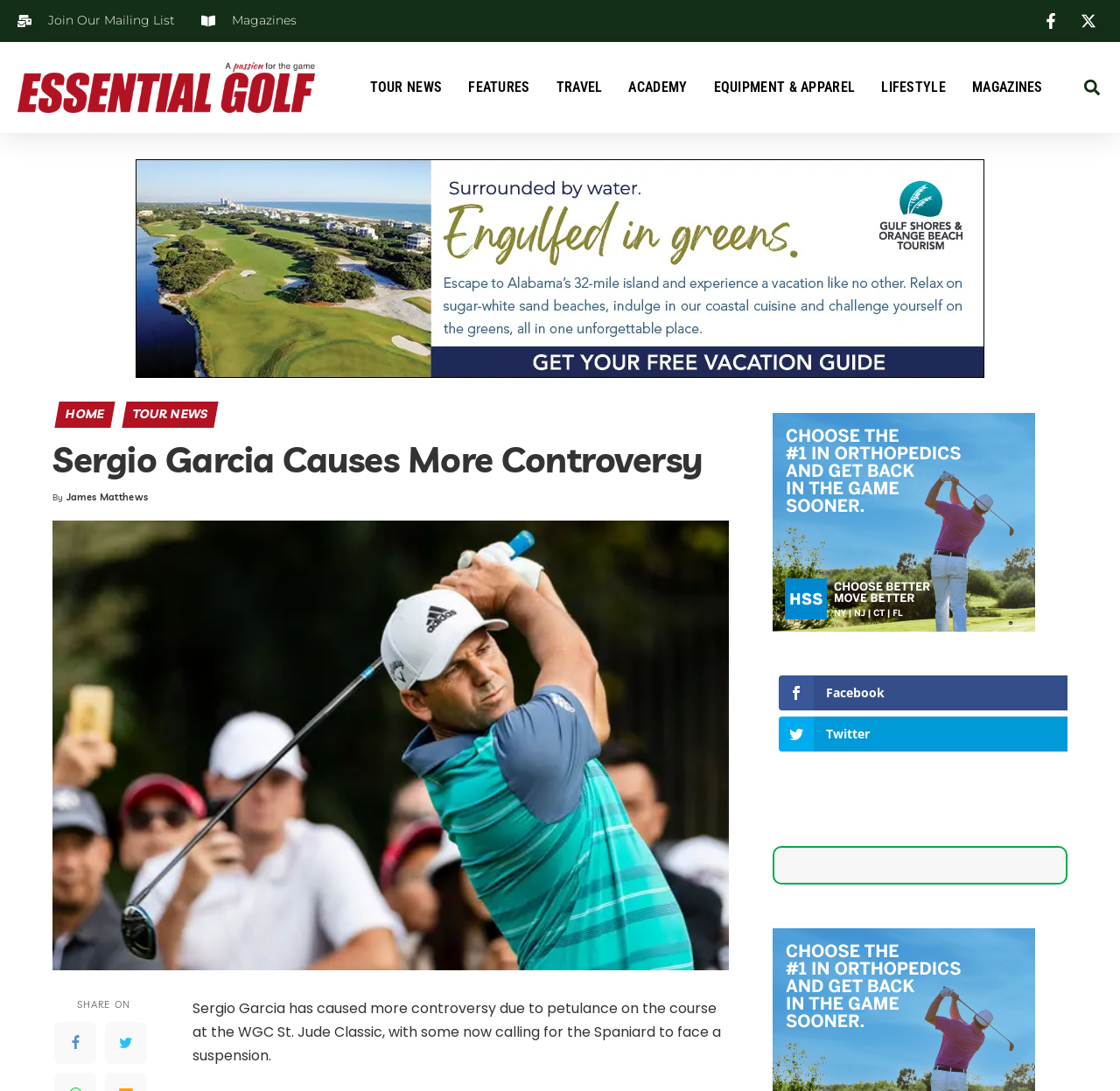Determine the main headline of the webpage and provide its text.

Sergio Garcia Causes More Controversy